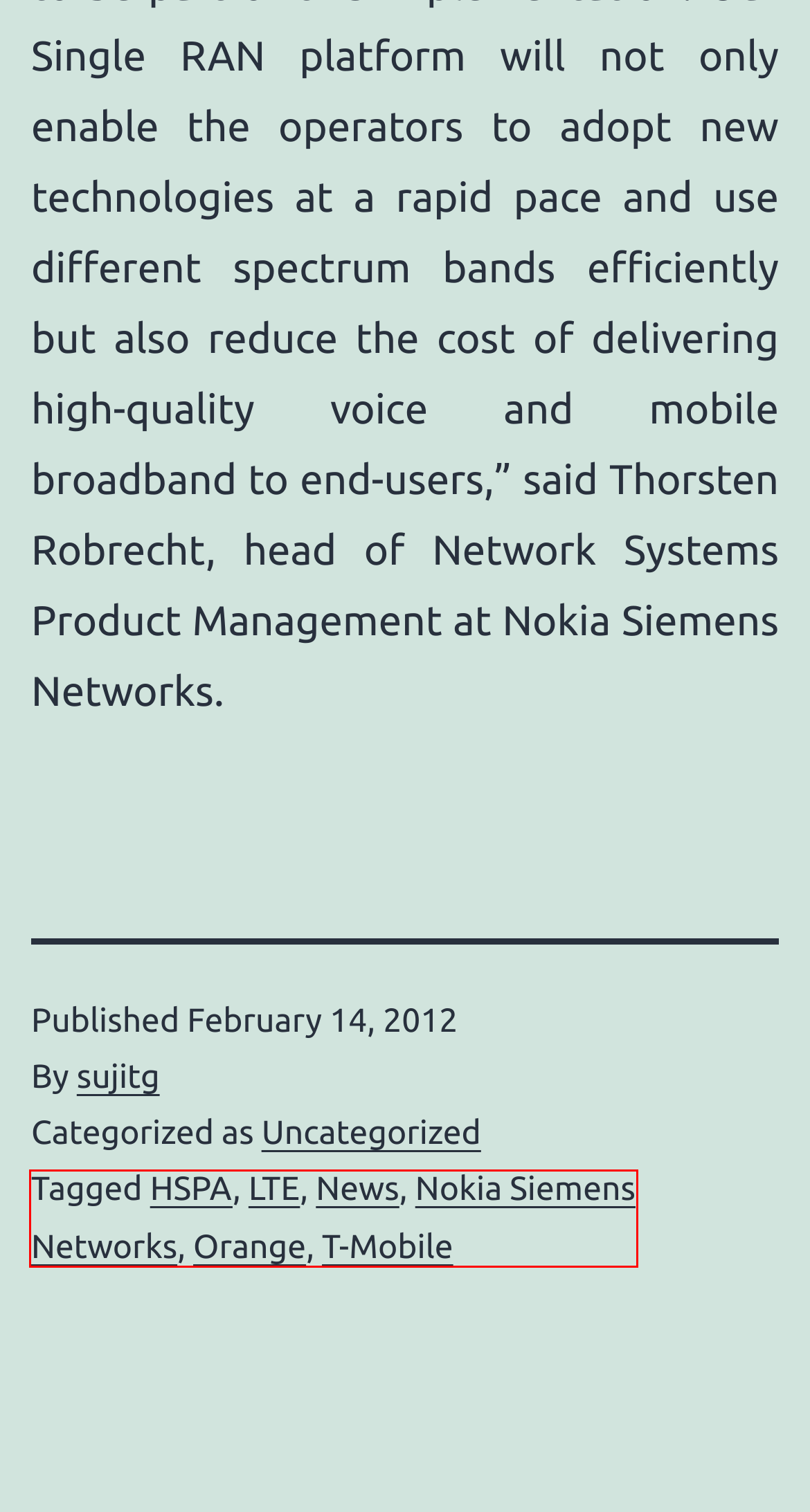Examine the screenshot of a webpage with a red bounding box around a specific UI element. Identify which webpage description best matches the new webpage that appears after clicking the element in the red bounding box. Here are the candidates:
A. HSPA – TelecomGrid
B. sujitg – TelecomGrid
C. TelecomGrid – Just another WordPress site
D. Nokia Siemens Networks – TelecomGrid
E. LTE – TelecomGrid
F. T-Mobile – TelecomGrid
G. Orange – TelecomGrid
H. News – TelecomGrid

D